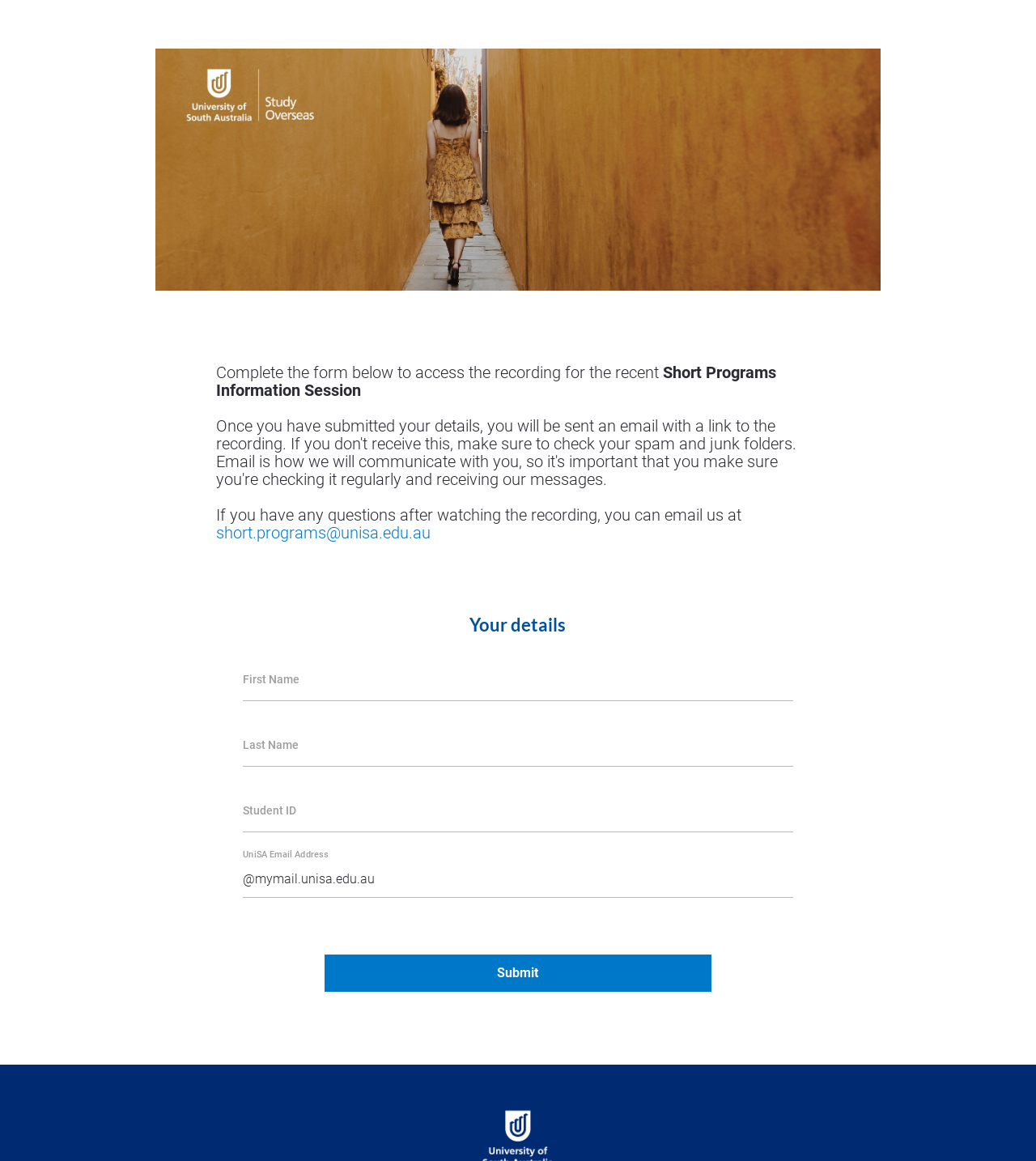What is required to access the recording? Analyze the screenshot and reply with just one word or a short phrase.

Complete the form